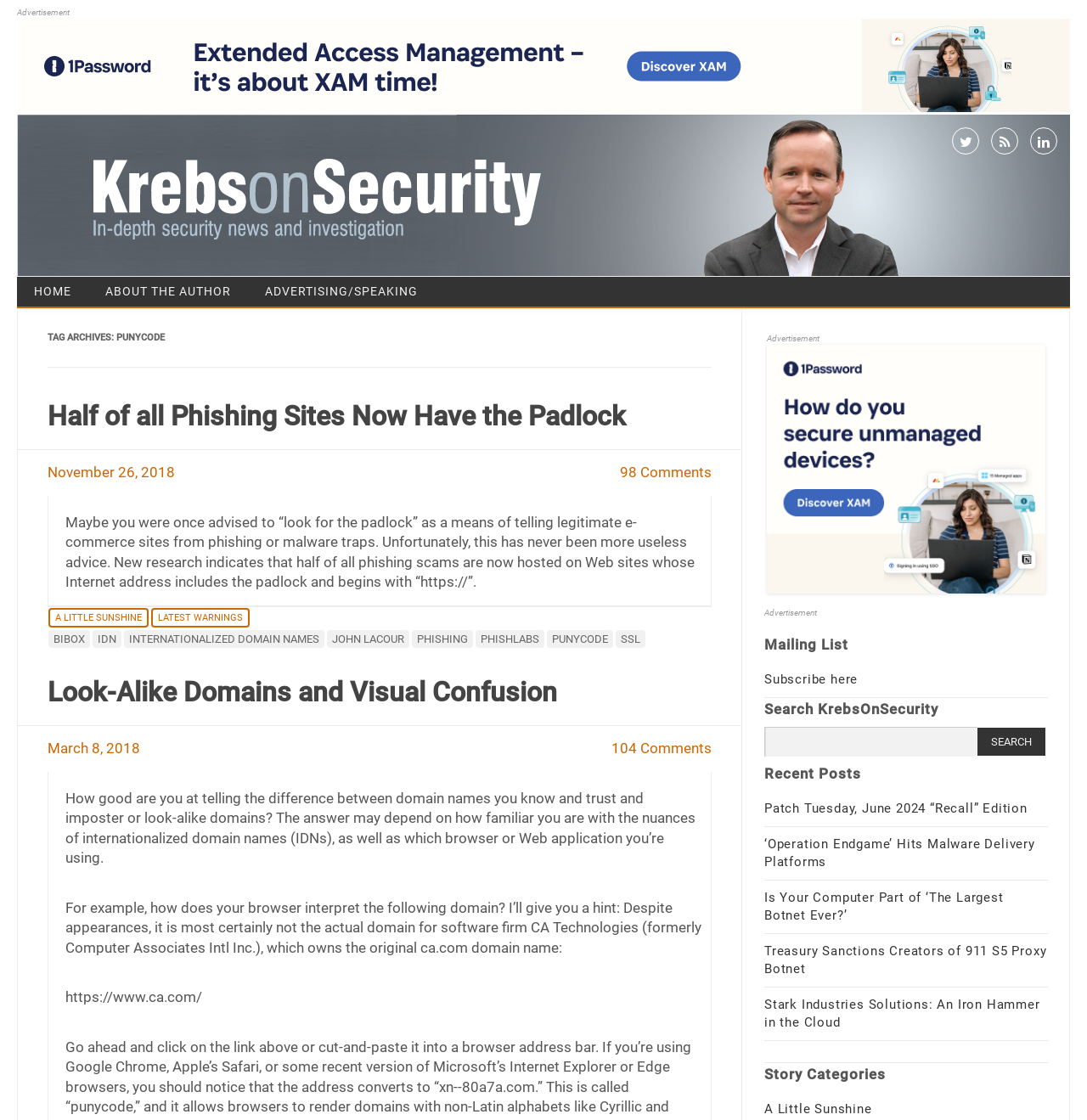From the webpage screenshot, predict the bounding box of the UI element that matches this description: "Terms and Conditions".

None